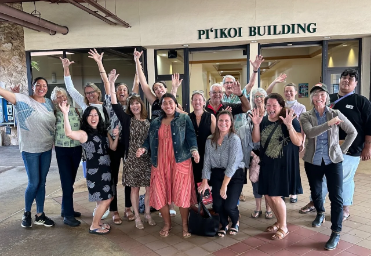Present an elaborate depiction of the scene captured in the image.

The image captures a lively group of individuals gathered in front of the P'Ikoi Building, showcasing a moment of celebration and camaraderie. With joyful expressions, the group displays a range of gestures, perhaps in a spontaneous cheer or a group photo opportunity. The setting suggests a community-focused event, likely tied to local initiatives or gatherings highlighted by the nearby signage of the building. Admiring the vibrant spirit, it’s evident that this gathering reflects the unity and involvement of the local community, possibly in relation to educational or developmental projects, as suggested by surrounding context about local schools and community efforts. This scene beautifully illustrates the strong community bonds and collaborative efforts that characterize the North Shore of Kauai.